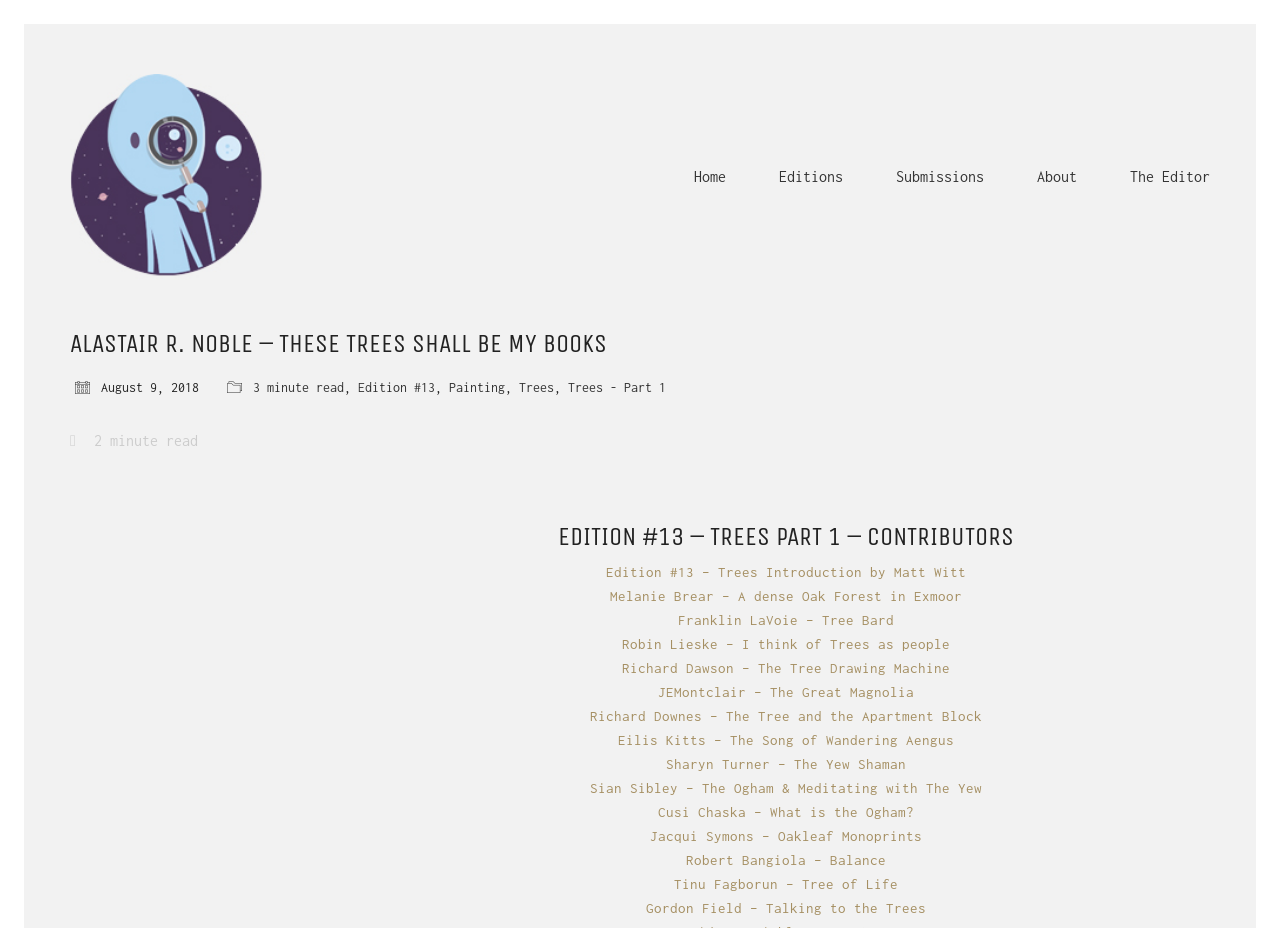Please find the bounding box coordinates for the clickable element needed to perform this instruction: "view edition 13 introduction".

[0.474, 0.608, 0.755, 0.625]